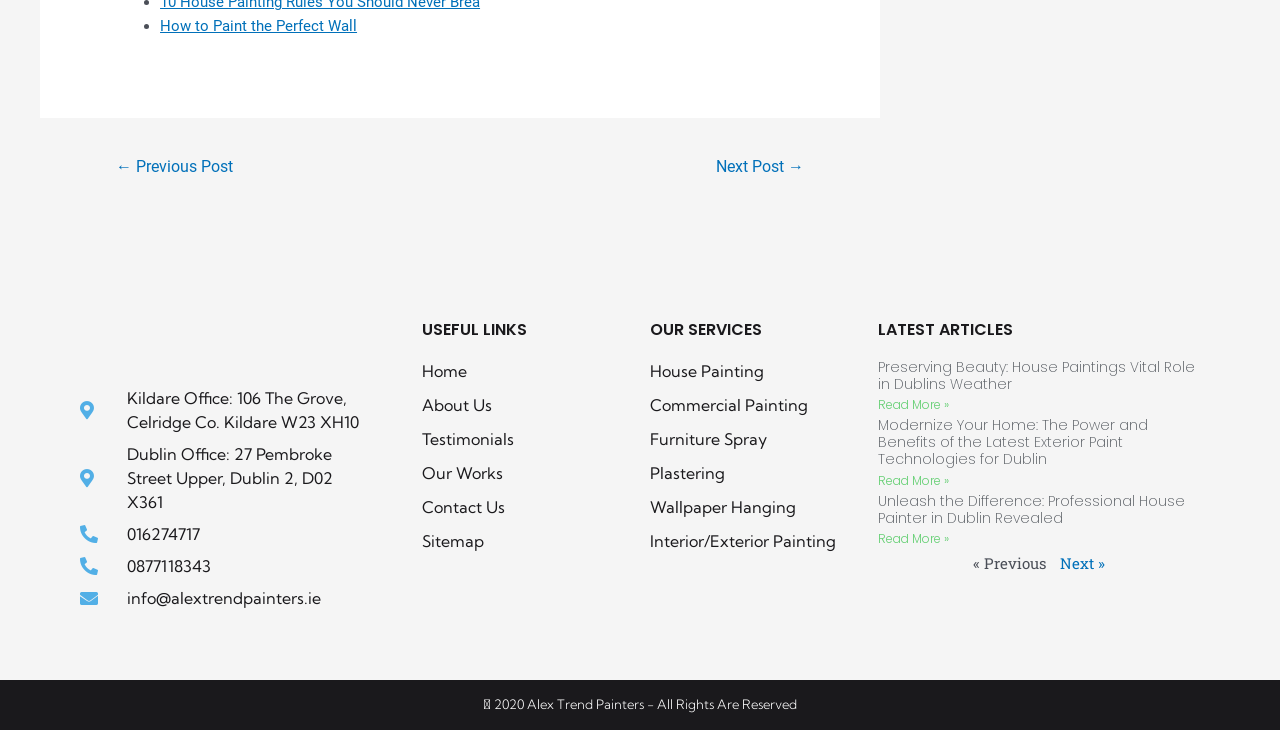What is the company name?
Use the screenshot to answer the question with a single word or phrase.

Alextrend Painters